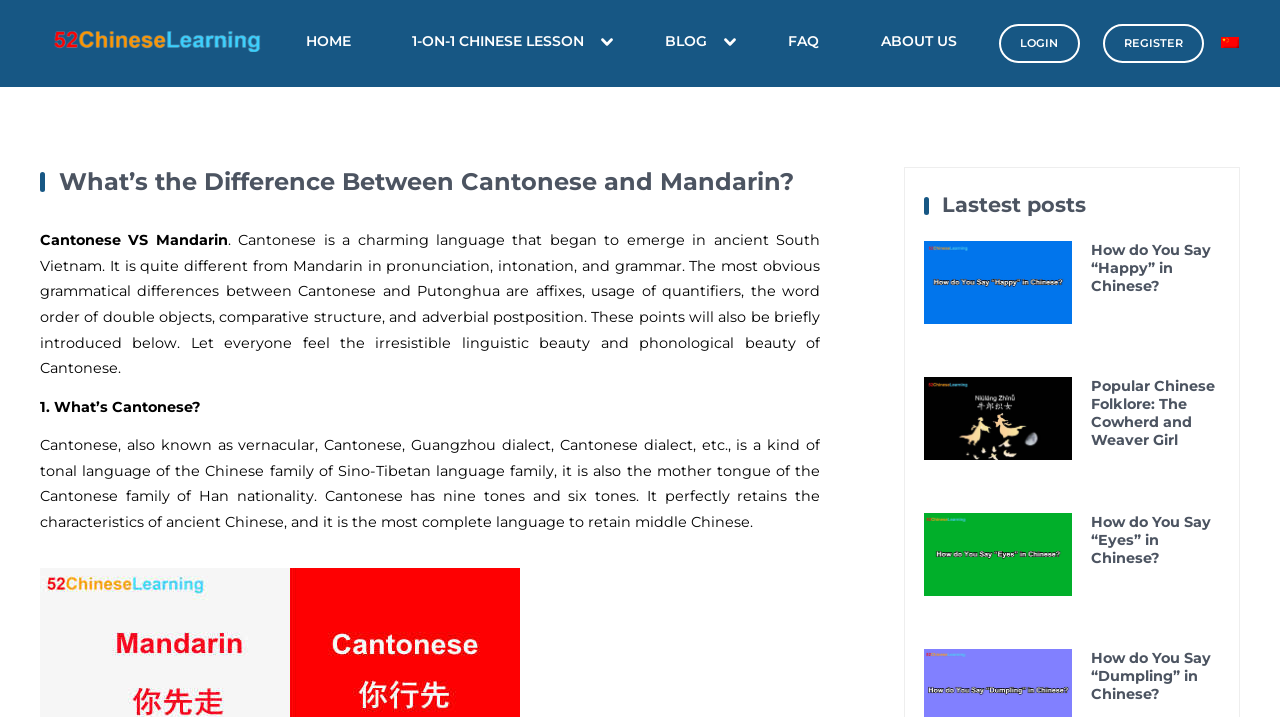Specify the bounding box coordinates of the area that needs to be clicked to achieve the following instruction: "Visit the IMPLANTS page".

None